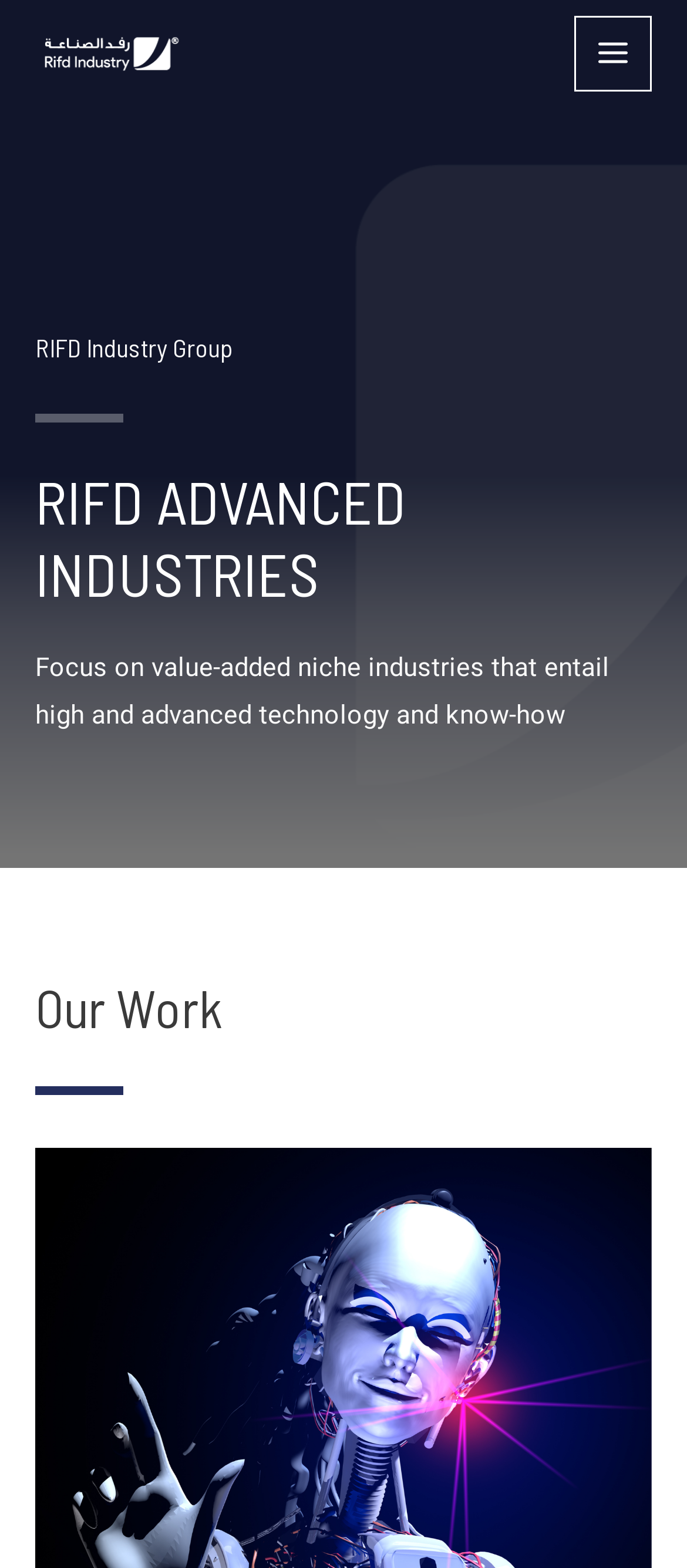What is the main menu button located?
Deliver a detailed and extensive answer to the question.

I found the answer by analyzing the bounding box coordinates of the main menu button element. The x1 and x2 coordinates are 0.836 and 0.949, respectively, which suggests that the button is located on the right side of the page. The y1 and y2 coordinates are 0.01 and 0.059, respectively, which suggests that the button is located at the top of the page.